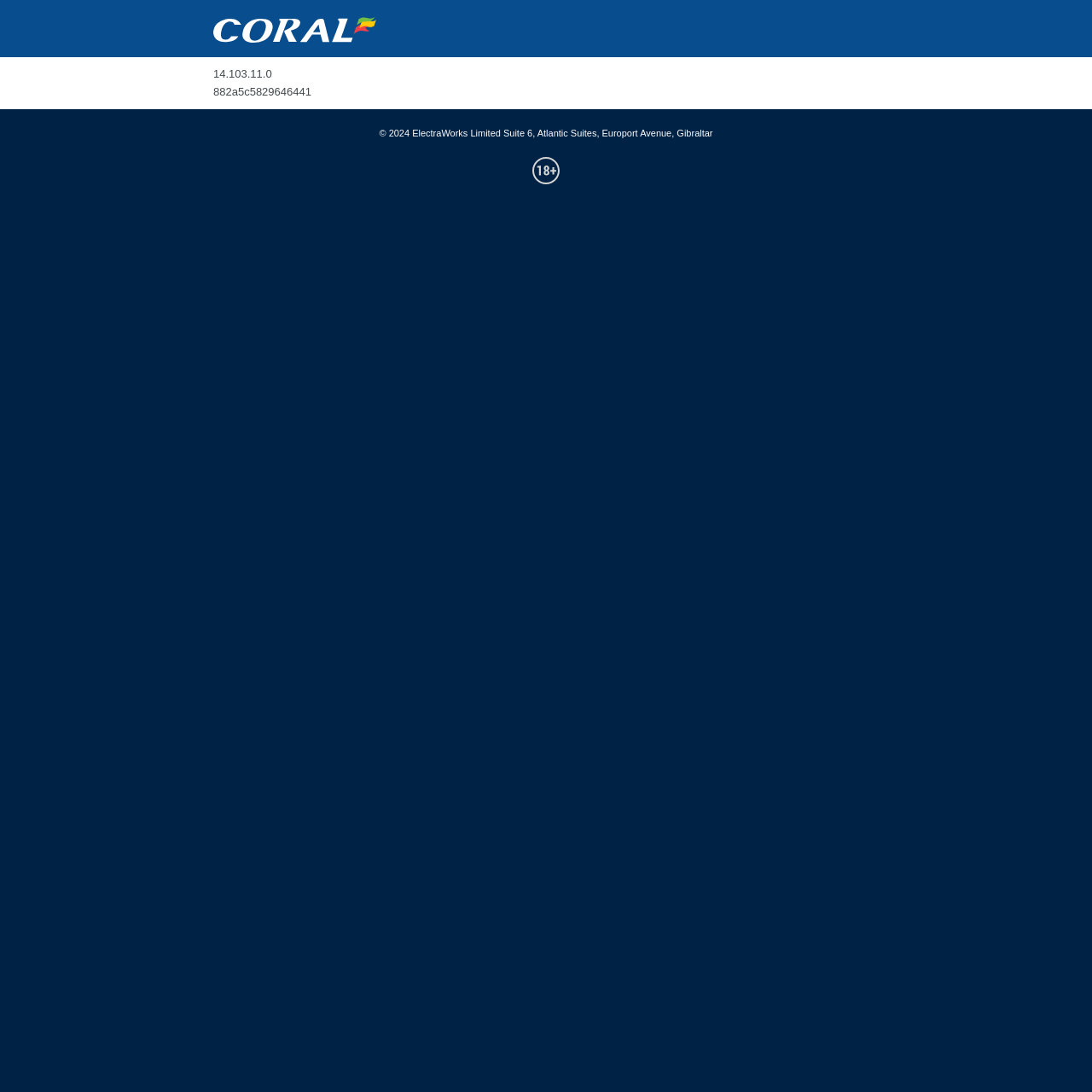What is the logo of the website?
Utilize the image to construct a detailed and well-explained answer.

The logo of the website is an image located at the top left corner of the webpage, within the header section.